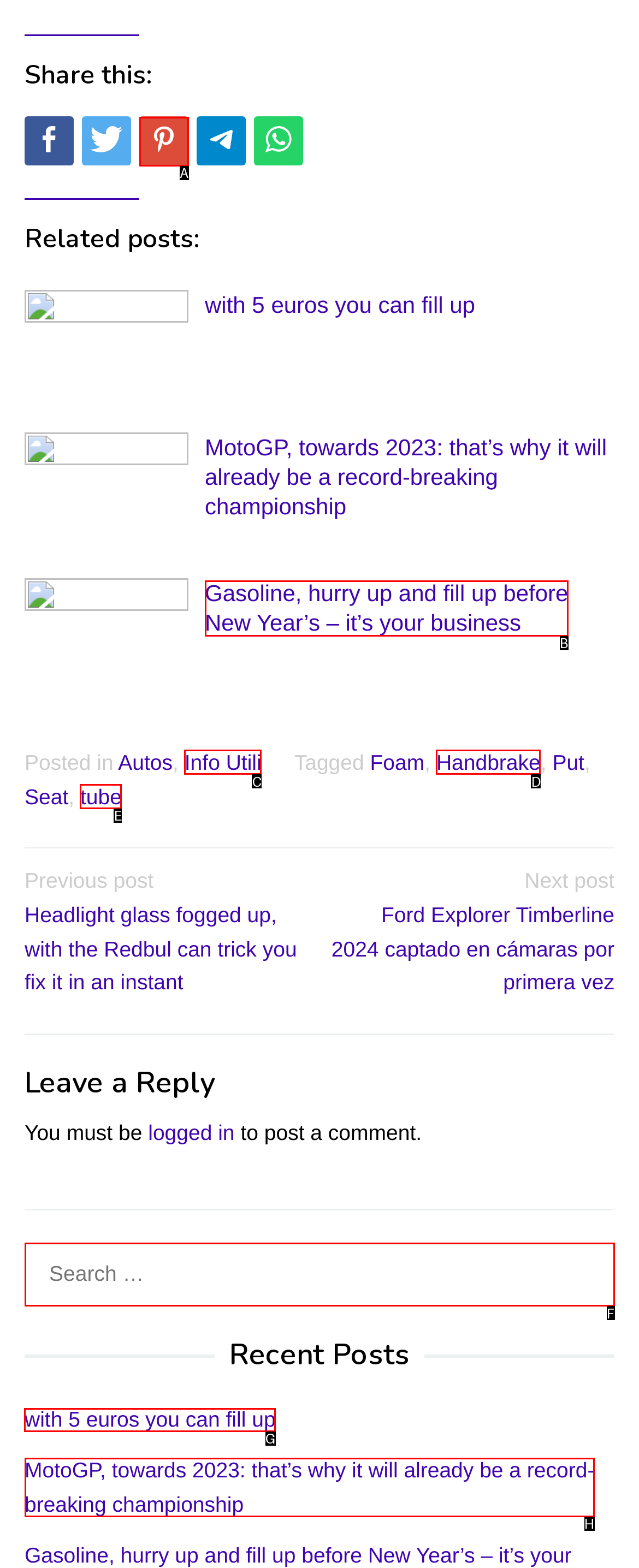Specify which UI element should be clicked to accomplish the task: View recent post about filling up with 5 euros. Answer with the letter of the correct choice.

G